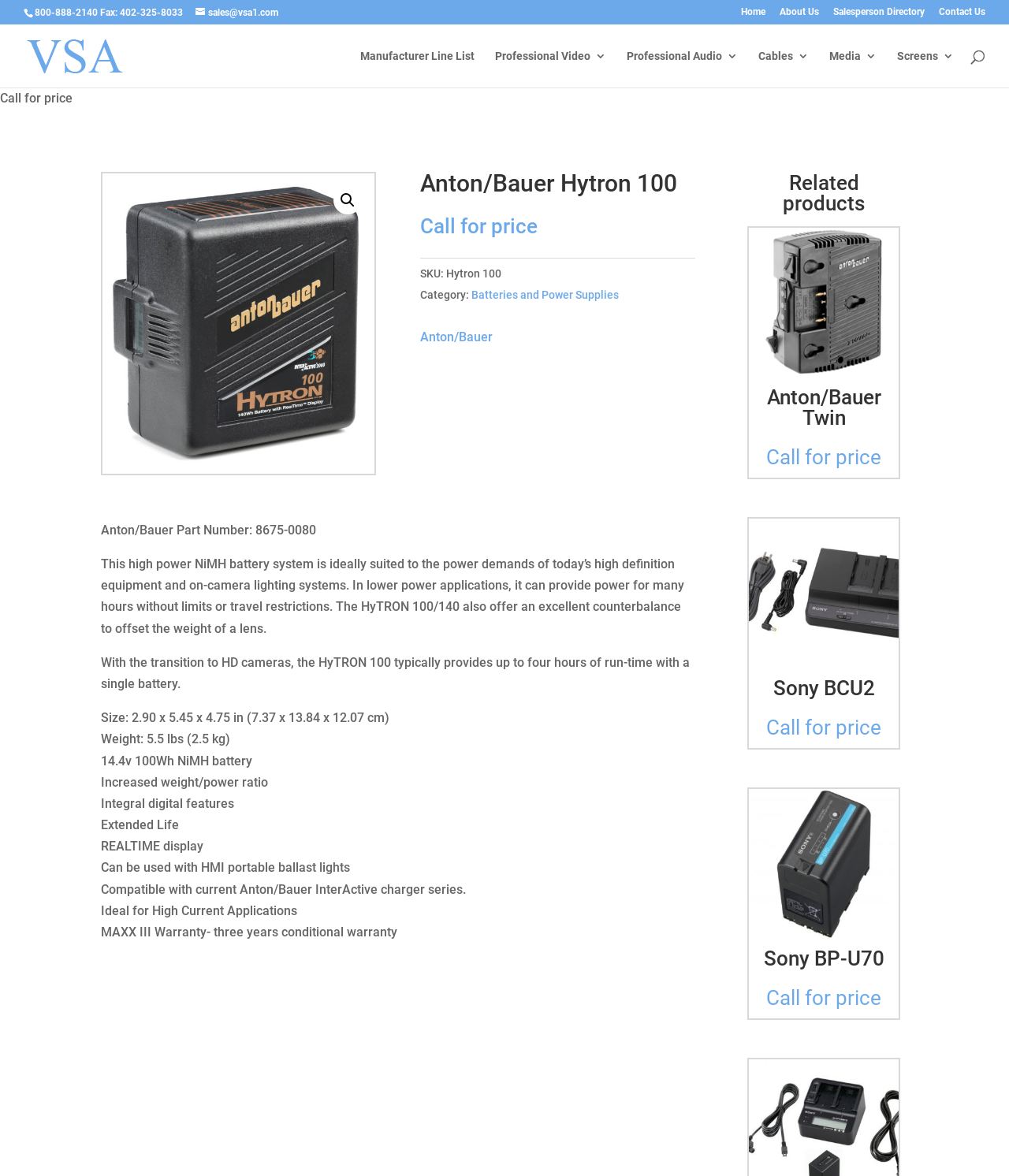Please answer the following question using a single word or phrase: 
What is the phone number on the top of the webpage?

800-888-2140